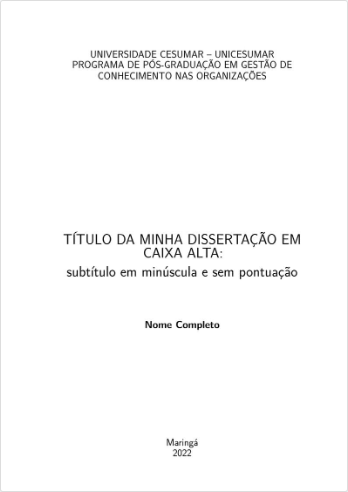Thoroughly describe the content and context of the image.

The image showcases a LaTeX template for a dissertation titled "Título da Minha Dissertação em Caixa Alta," which is prominently displayed at the top of the document in uppercase letters. Below the title, a subtitle is presented in lowercase without punctuation, providing a clear structure. The author's name is indicated at the bottom, labeled as "Nome Completo," along with the location "Maringá" and the year "2022." This template is designed for postgraduate students at Universidade Cesumar – Unicesumar, representing a formal layout suitable for academic submissions.